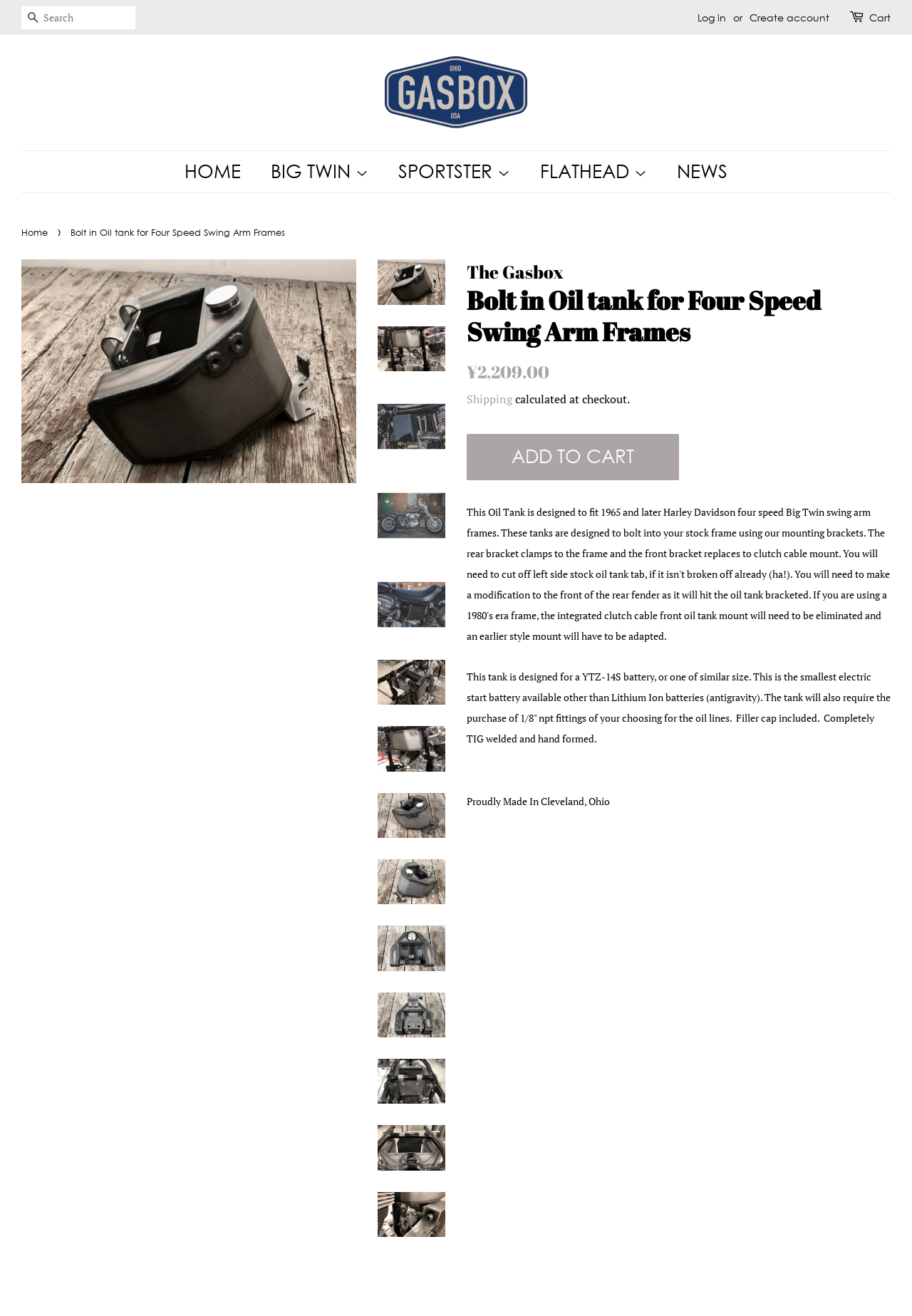Use a single word or phrase to answer the question:
What is the name of the website?

The Gasbox